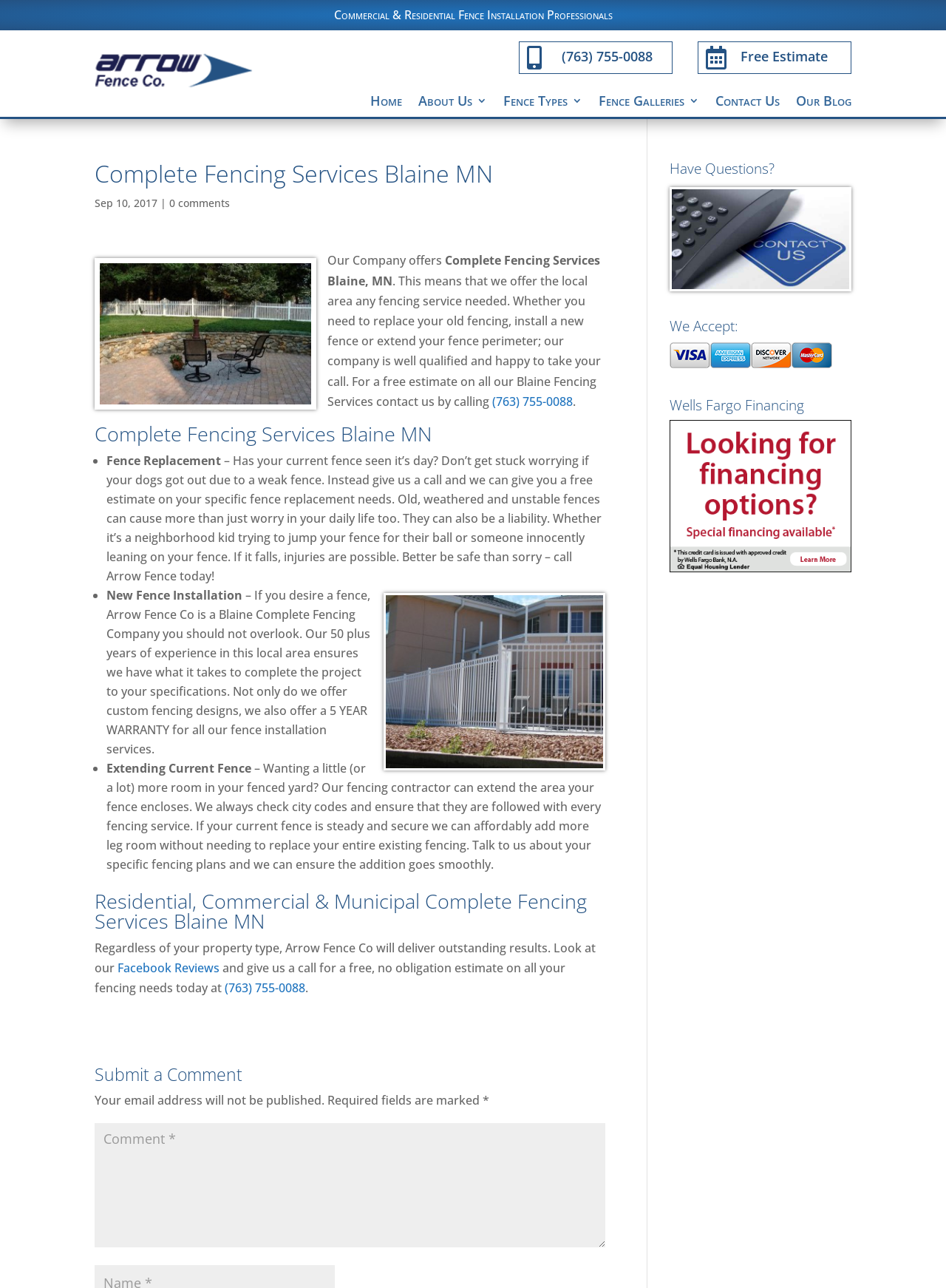Use a single word or phrase to answer the question:
What is the warranty period for fence installation services?

5 YEARS